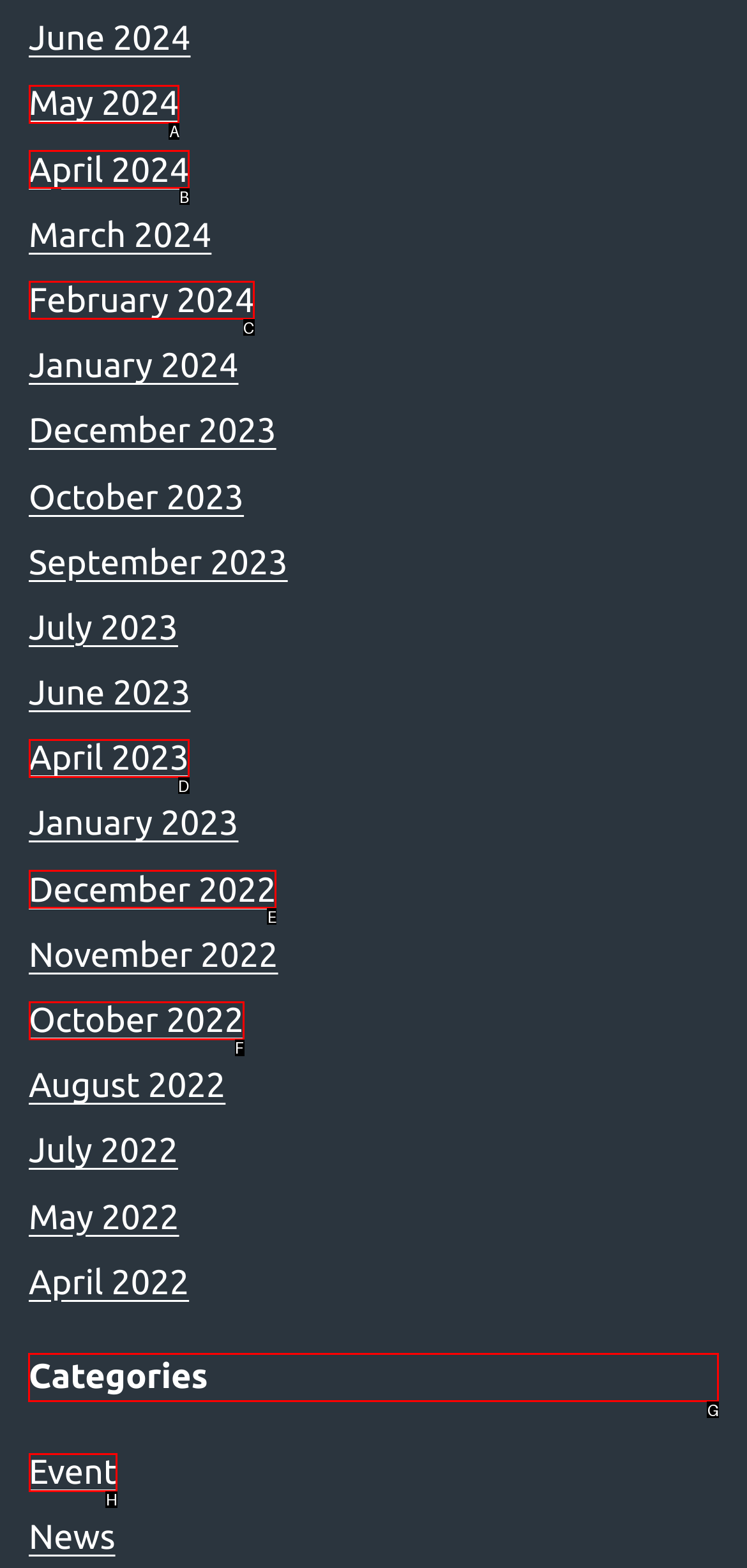Specify the letter of the UI element that should be clicked to achieve the following: Explore Categories
Provide the corresponding letter from the choices given.

G